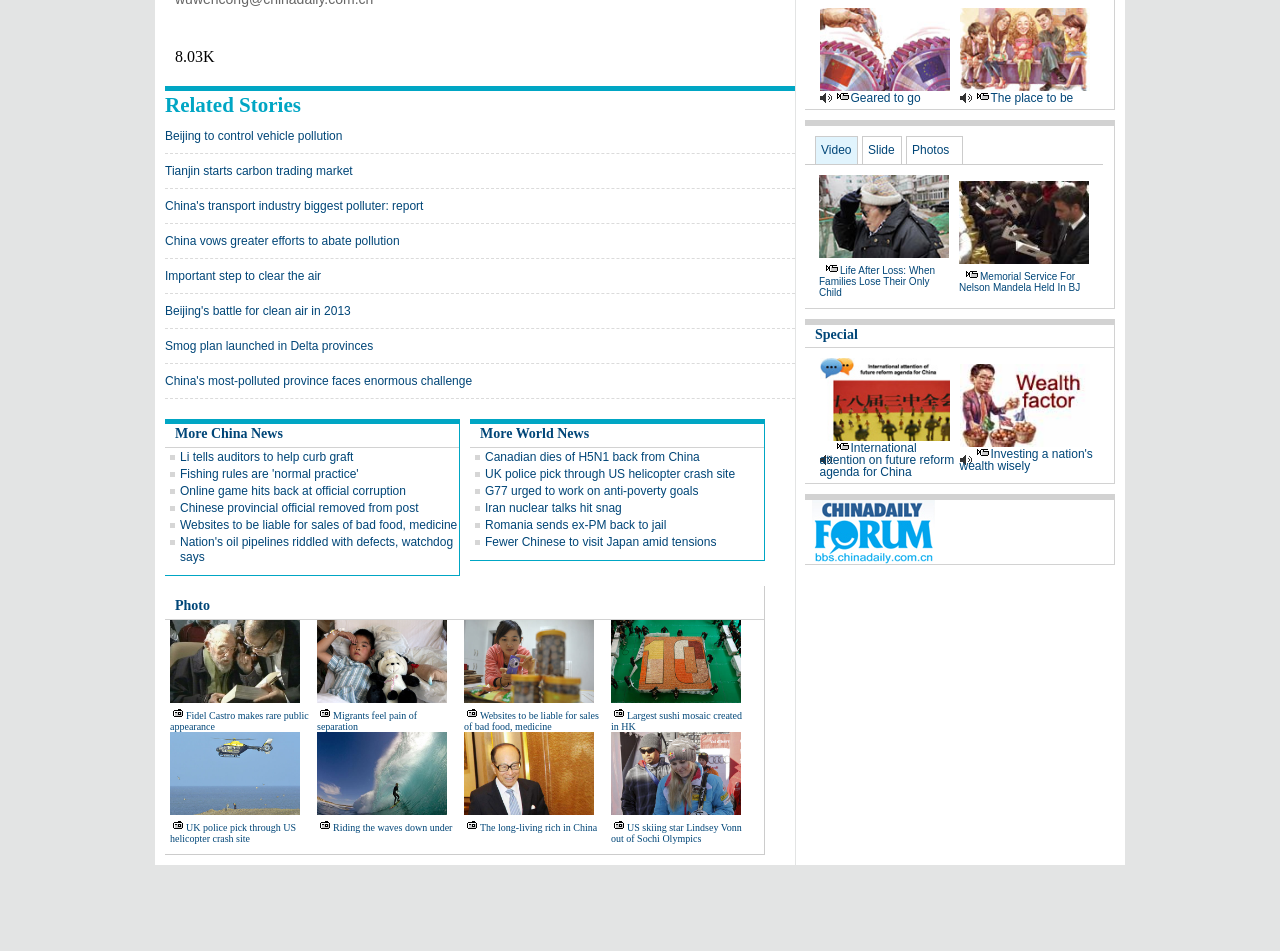Please answer the following question using a single word or phrase: 
How many images are there in the webpage?

14